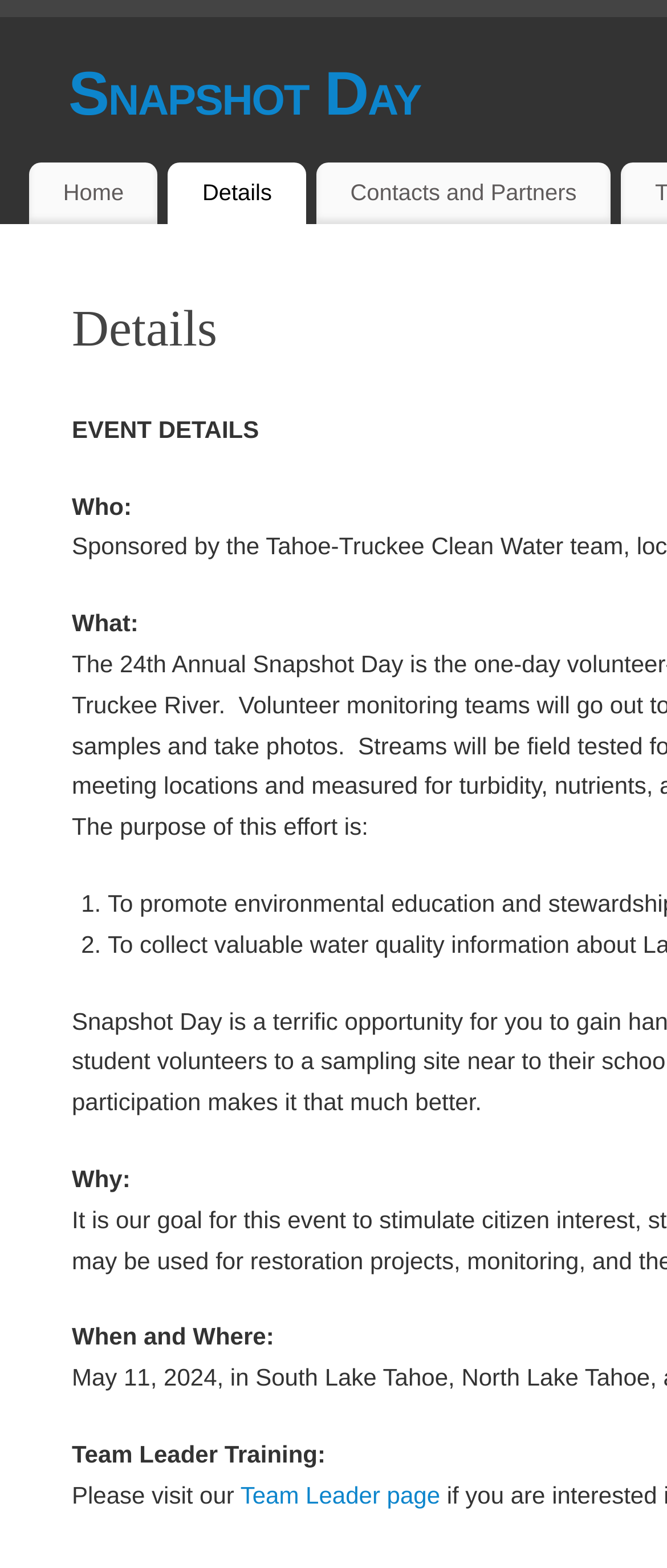Where can I find more information about Team Leader Training?
Use the screenshot to answer the question with a single word or phrase.

Team Leader page